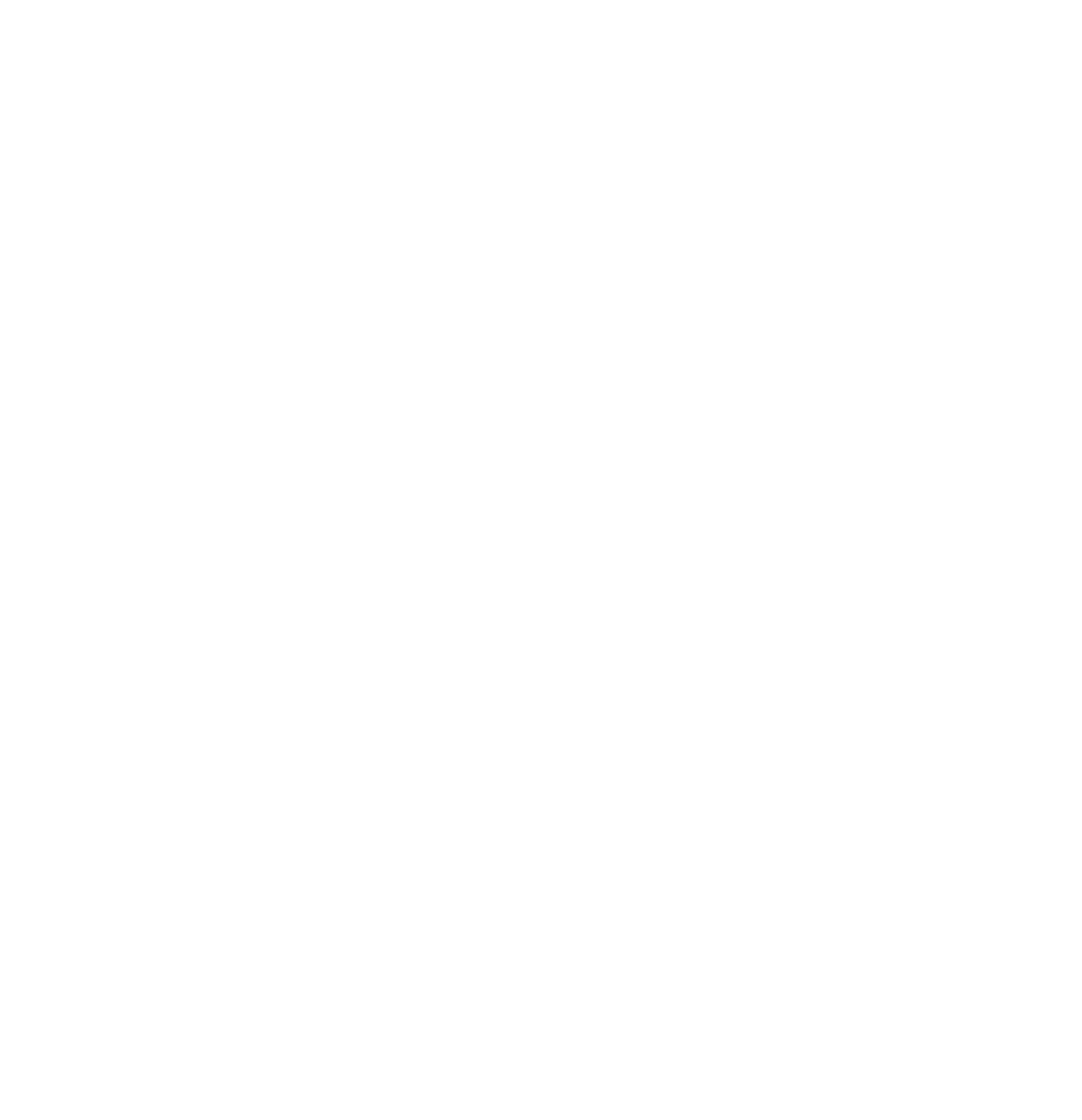Determine the bounding box coordinates of the clickable region to follow the instruction: "Click on the 'Study with us' link".

[0.051, 0.561, 0.124, 0.584]